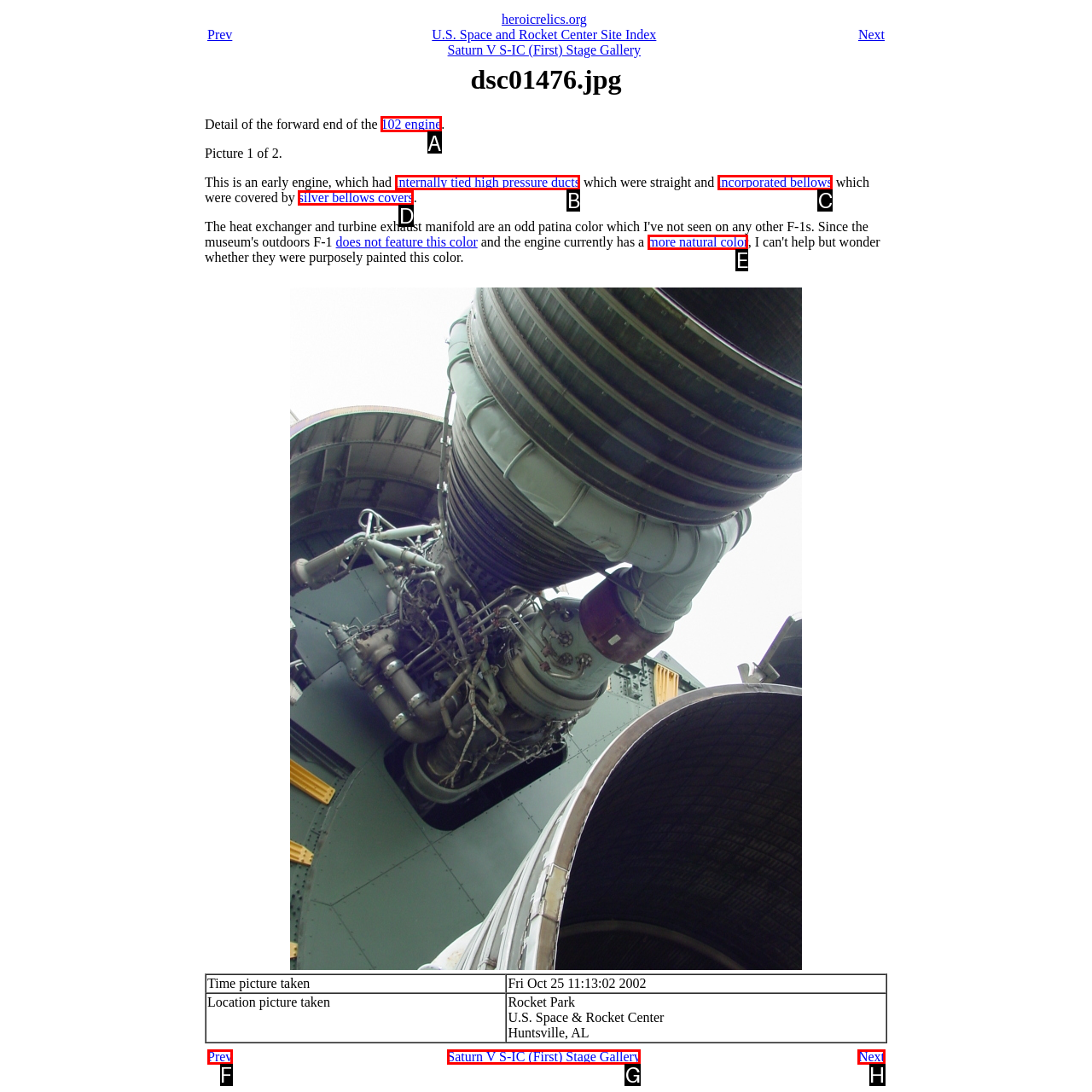Choose the HTML element that should be clicked to accomplish the task: Open the '102 engine' page. Answer with the letter of the chosen option.

A